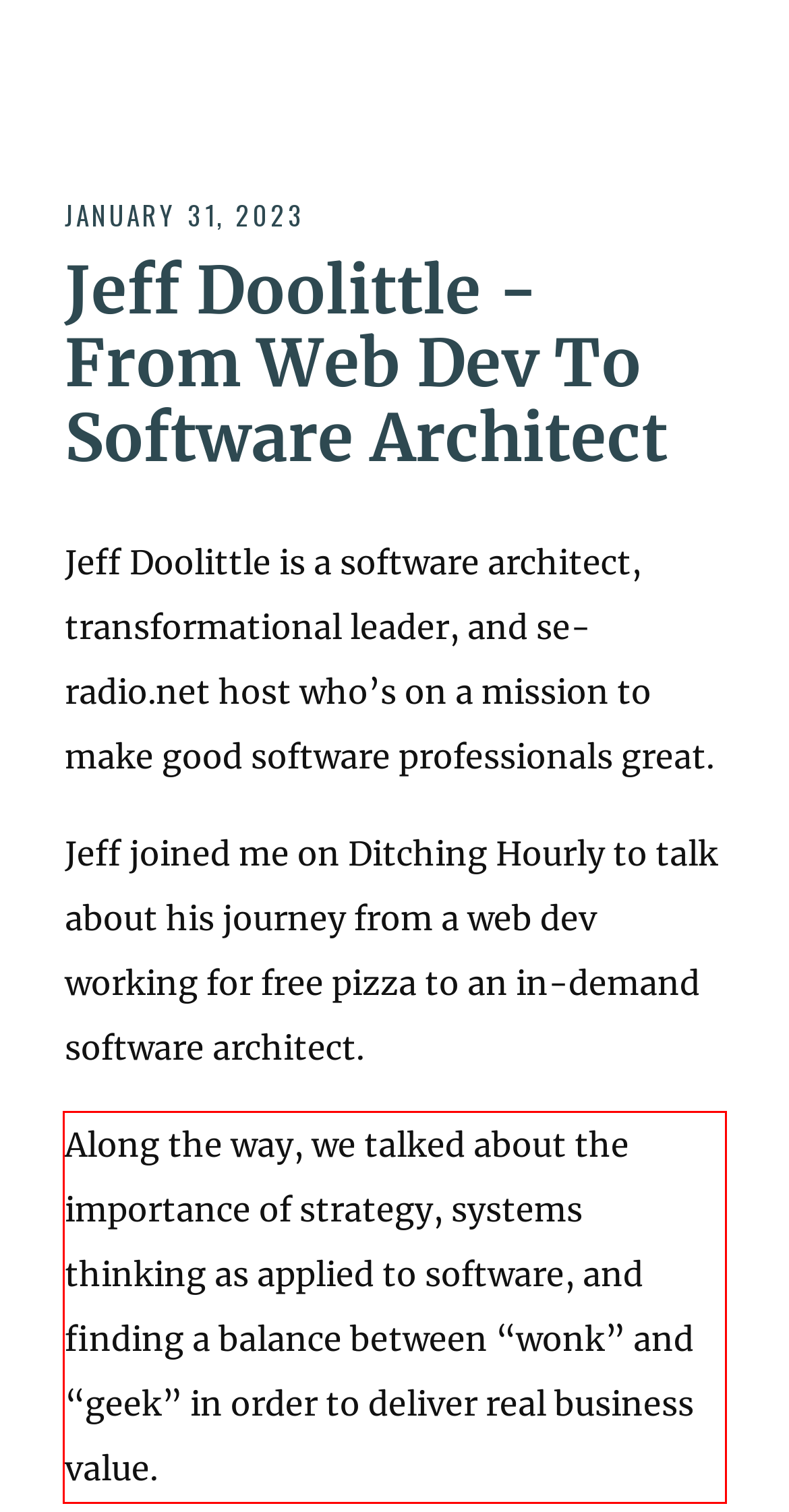In the screenshot of the webpage, find the red bounding box and perform OCR to obtain the text content restricted within this red bounding box.

Along the way, we talked about the importance of strategy, systems thinking as applied to software, and finding a balance between “wonk” and “geek” in order to deliver real business value.